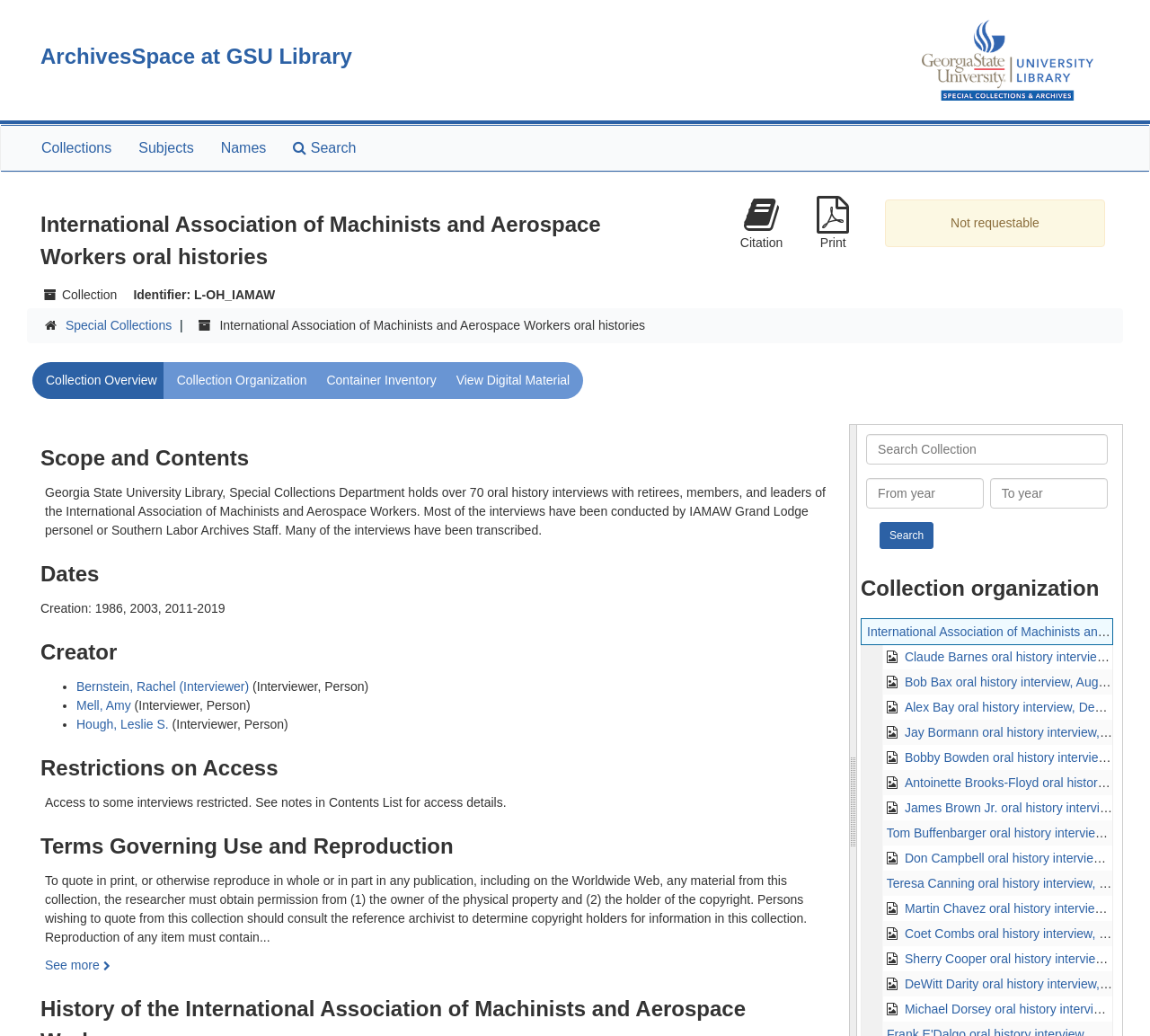Please examine the image and answer the question with a detailed explanation:
What is the scope of the collection?

I read the 'Scope and Contents' section, which describes the collection as holding over 70 oral history interviews with retirees, members, and leaders of the International Association of Machinists and Aerospace Workers.